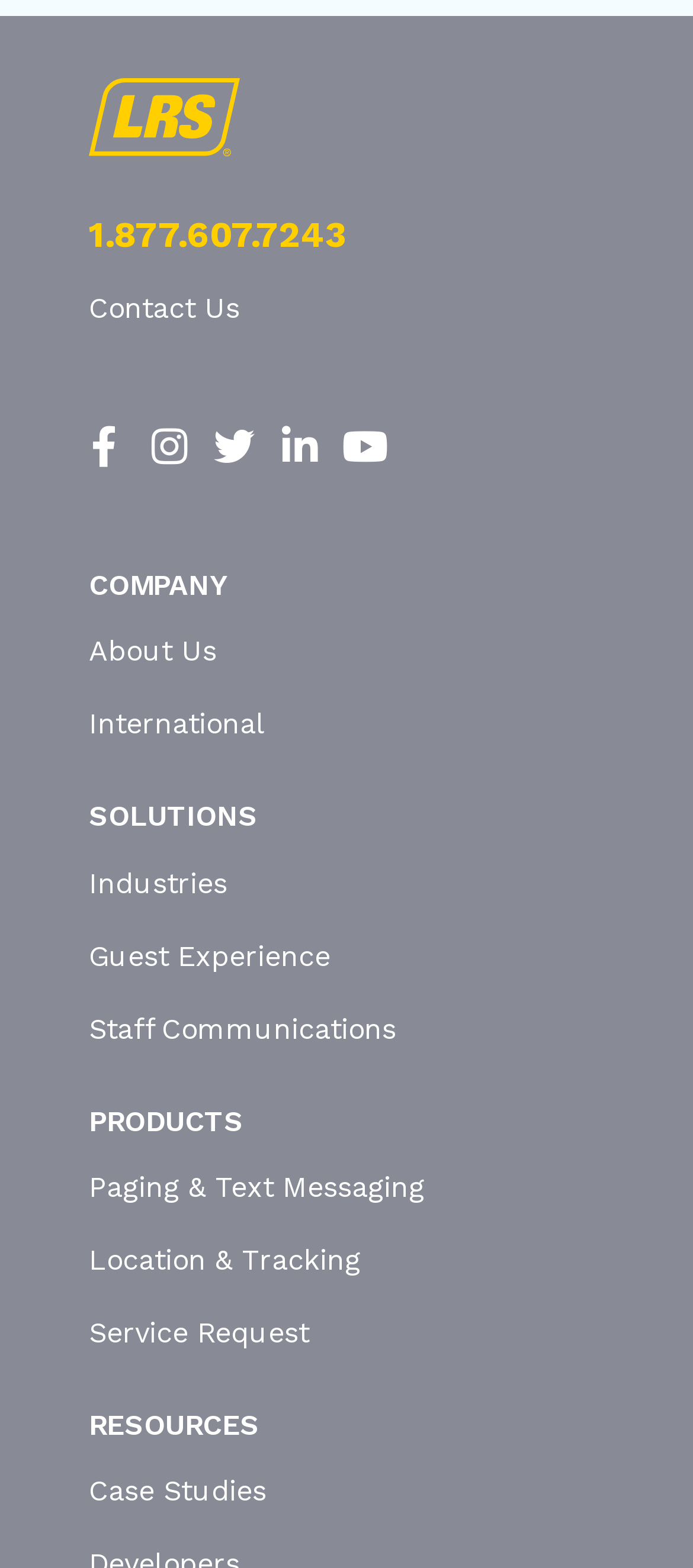Please specify the bounding box coordinates of the region to click in order to perform the following instruction: "Visit Facebook page".

[0.103, 0.264, 0.197, 0.306]